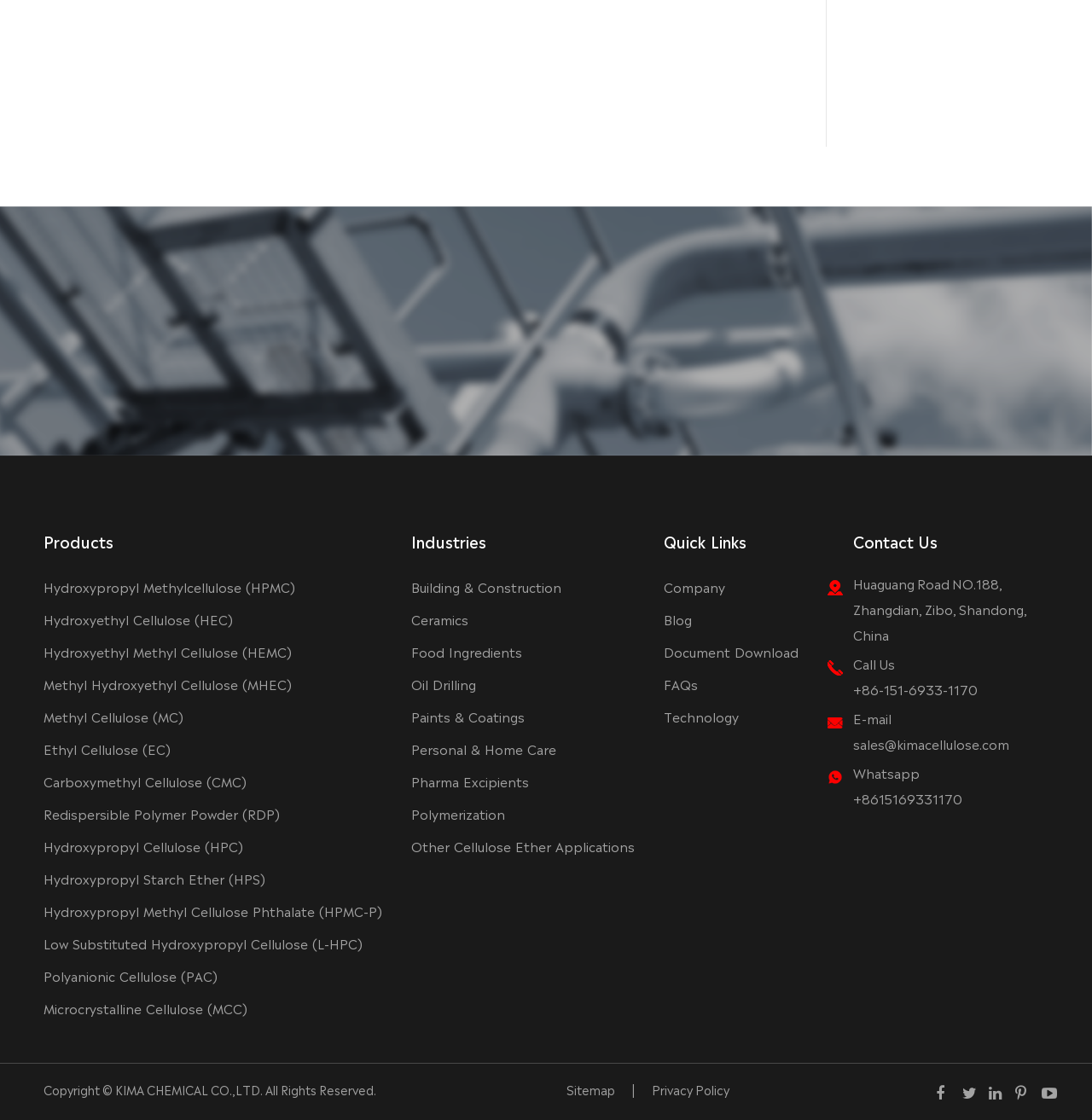Please locate the bounding box coordinates of the element's region that needs to be clicked to follow the instruction: "Go to Building & Construction". The bounding box coordinates should be provided as four float numbers between 0 and 1, i.e., [left, top, right, bottom].

[0.377, 0.51, 0.581, 0.539]